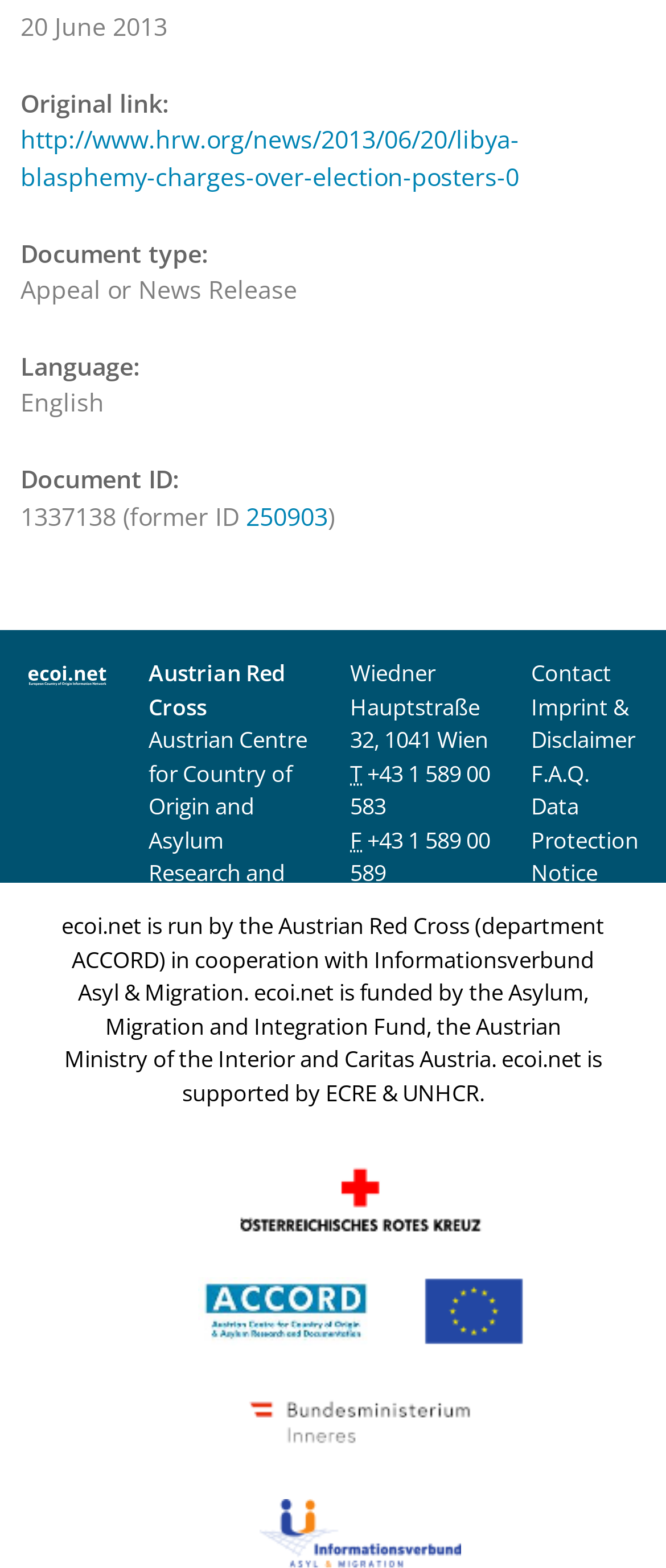What is the phone number of the Austrian Centre for Country of Origin and Asylum Research and Documentation?
Please provide a single word or phrase in response based on the screenshot.

+43 1 589 00 583